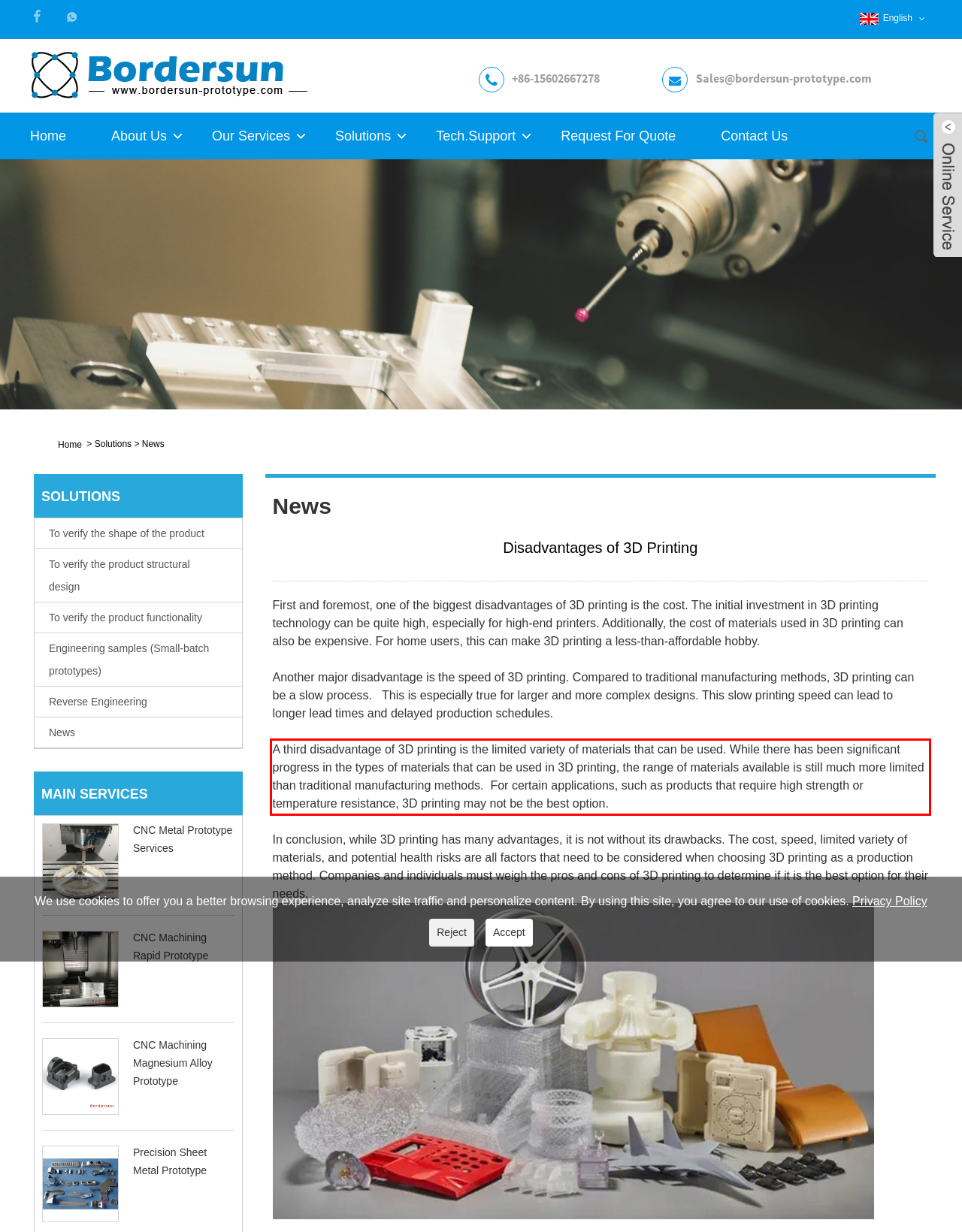In the screenshot of the webpage, find the red bounding box and perform OCR to obtain the text content restricted within this red bounding box.

A third disadvantage of 3D printing is the limited variety of materials that can be used. While there has been significant progress in the types of materials that can be used in 3D printing, the range of materials available is still much more limited than traditional manufacturing methods. For certain applications, such as products that require high strength or temperature resistance, 3D printing may not be the best option.